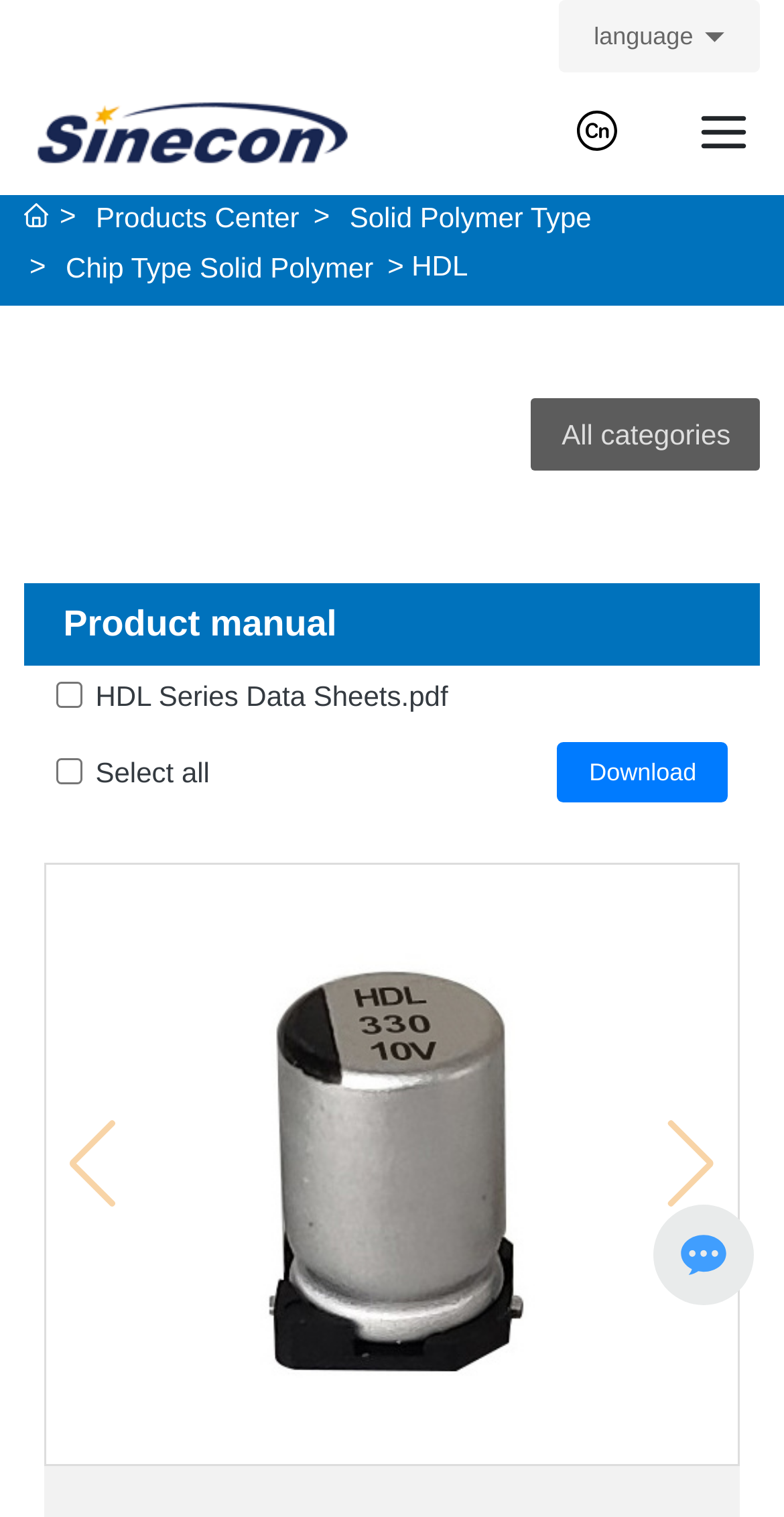Identify the bounding box of the UI element described as follows: "parent_node: Select all". Provide the coordinates as four float numbers in the range of 0 to 1 [left, top, right, bottom].

[0.071, 0.499, 0.104, 0.517]